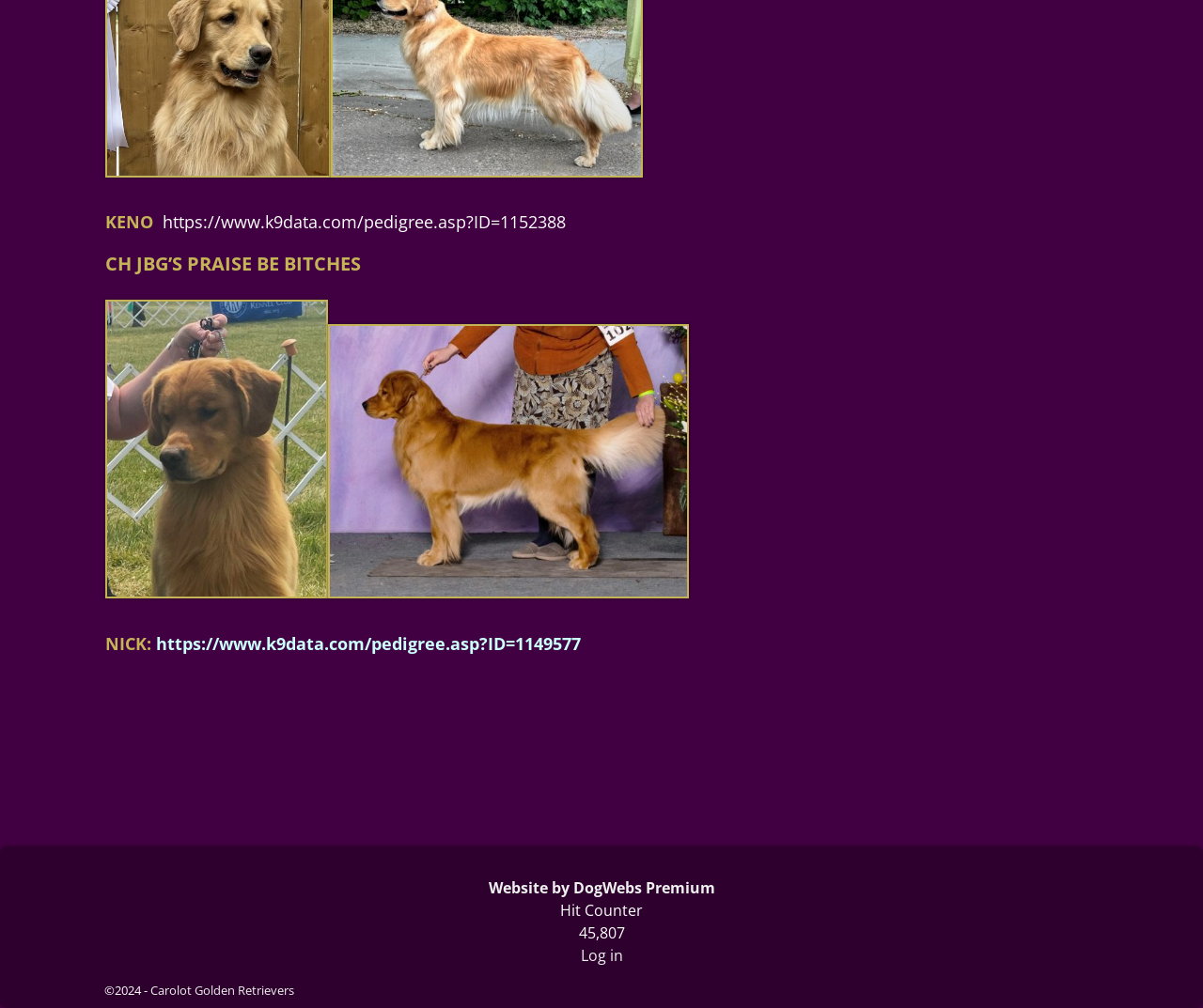Find the bounding box coordinates for the HTML element specified by: "Carolot Golden Retrievers".

[0.125, 0.974, 0.245, 0.991]